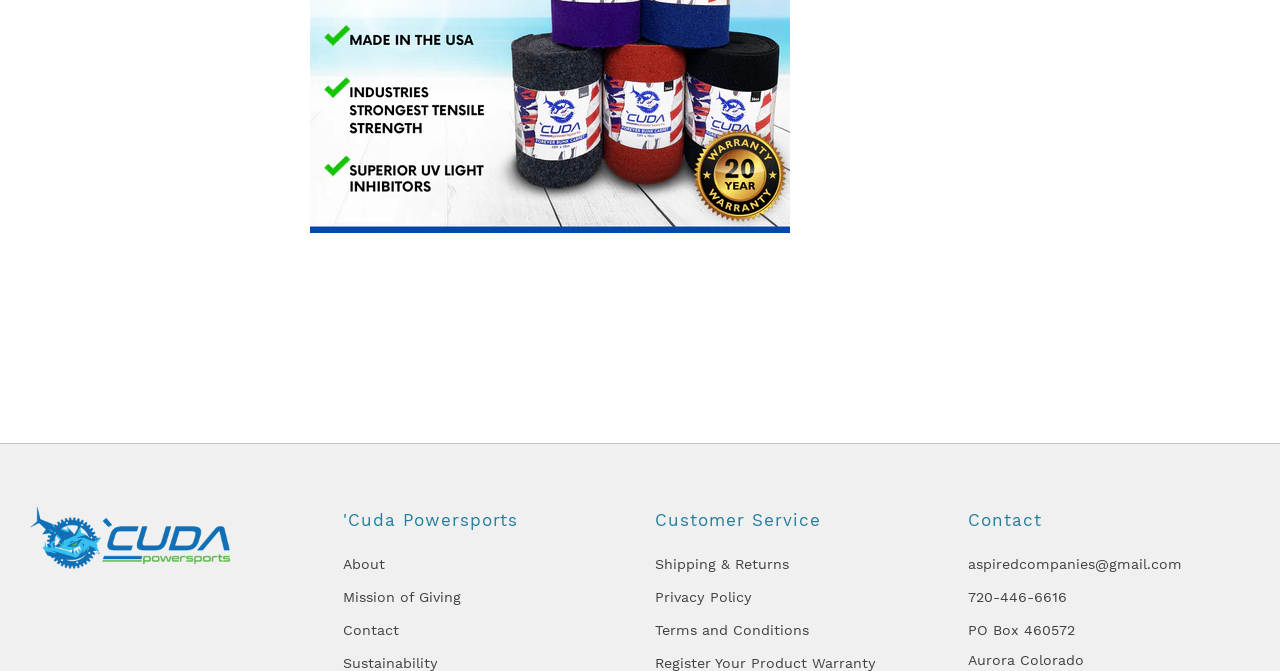Find the bounding box coordinates for the area that should be clicked to accomplish the instruction: "View Terms and Conditions".

[0.512, 0.926, 0.632, 0.95]